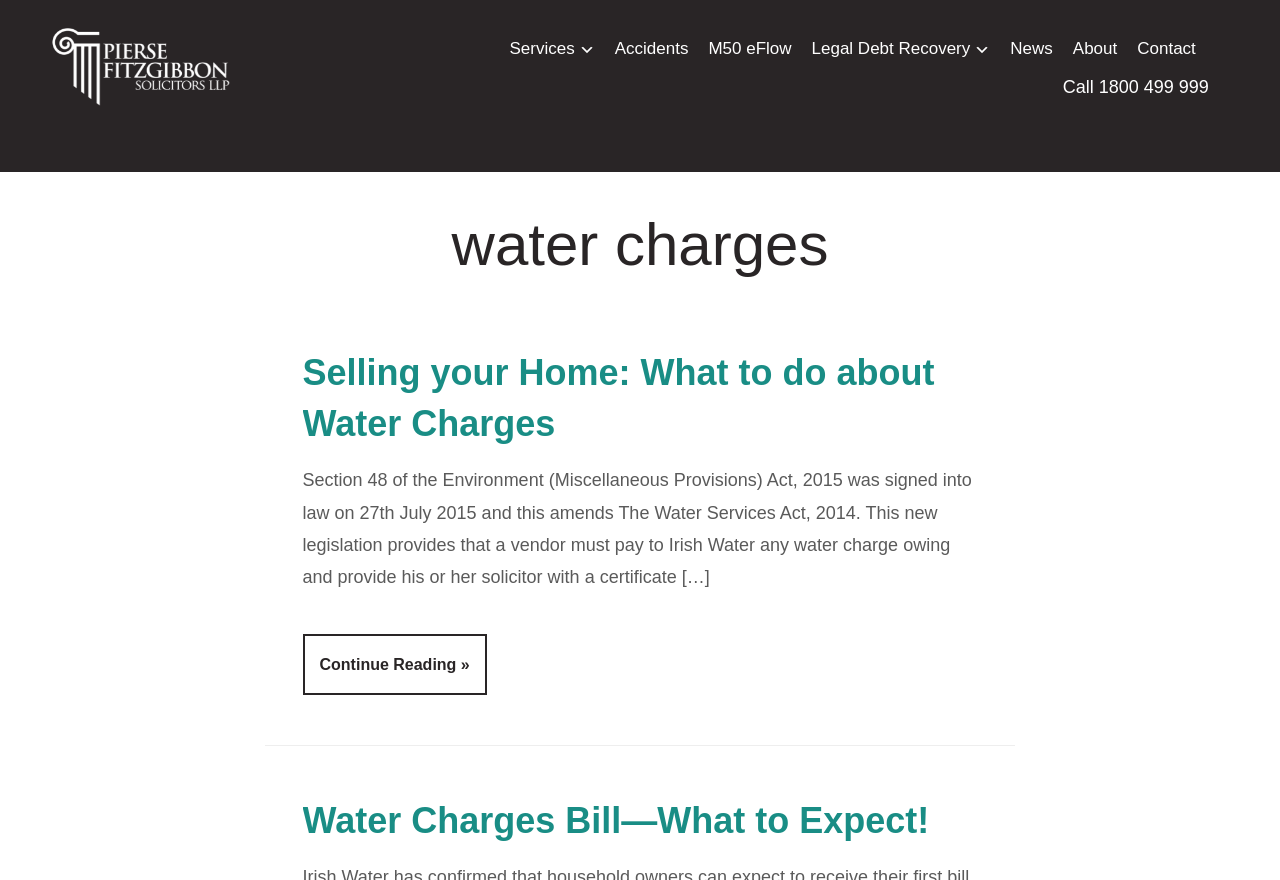Find the bounding box coordinates for the area that should be clicked to accomplish the instruction: "Read the article about 'Selling your Home: What to do about Water Charges'".

[0.236, 0.396, 0.764, 0.511]